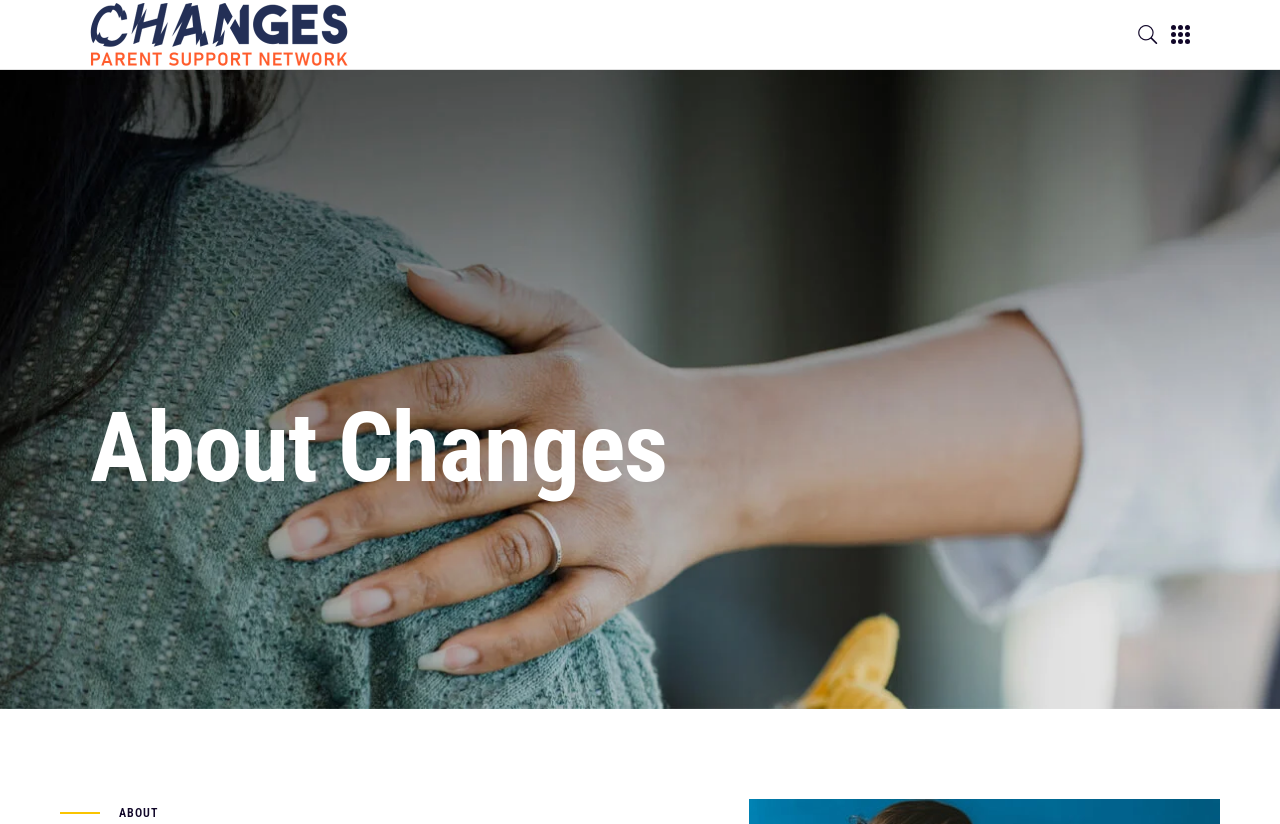What is the text above the main content?
Based on the visual, give a brief answer using one word or a short phrase.

ABOUT